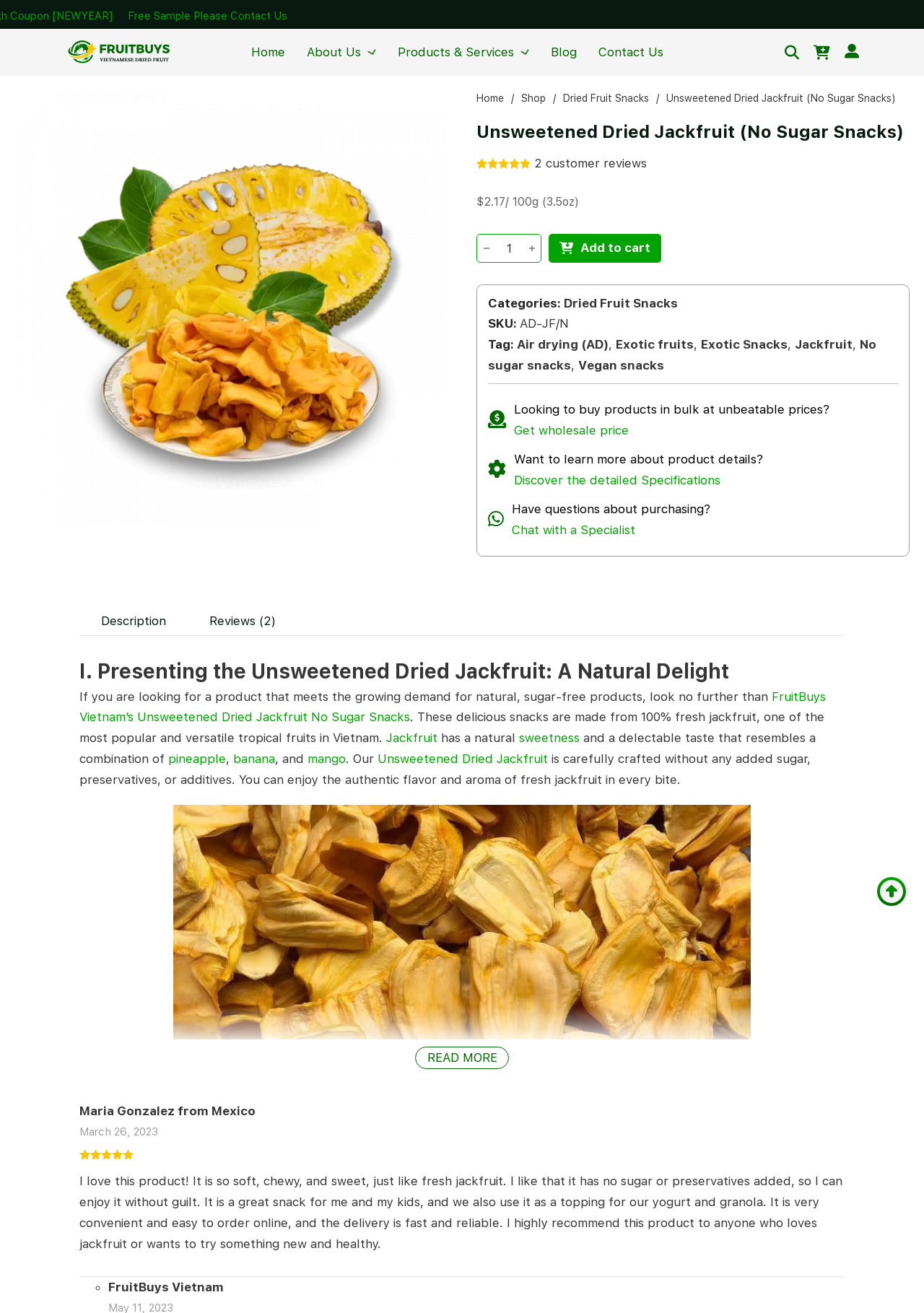Using the description: "Chat with a Specialist", determine the UI element's bounding box coordinates. Ensure the coordinates are in the format of four float numbers between 0 and 1, i.e., [left, top, right, bottom].

[0.554, 0.398, 0.688, 0.409]